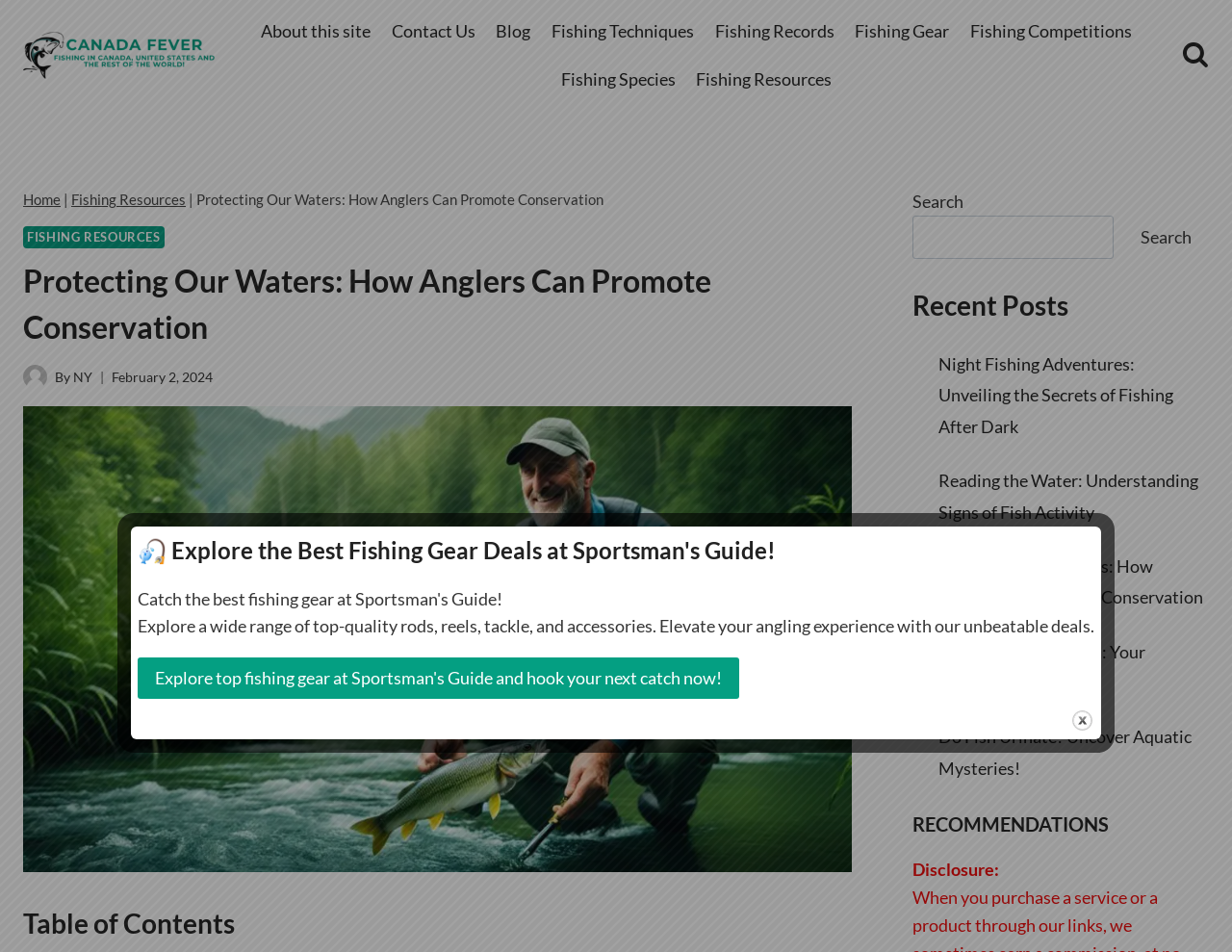Locate the bounding box coordinates for the element described below: "Cookie Settings". The coordinates must be four float values between 0 and 1, formatted as [left, top, right, bottom].

None